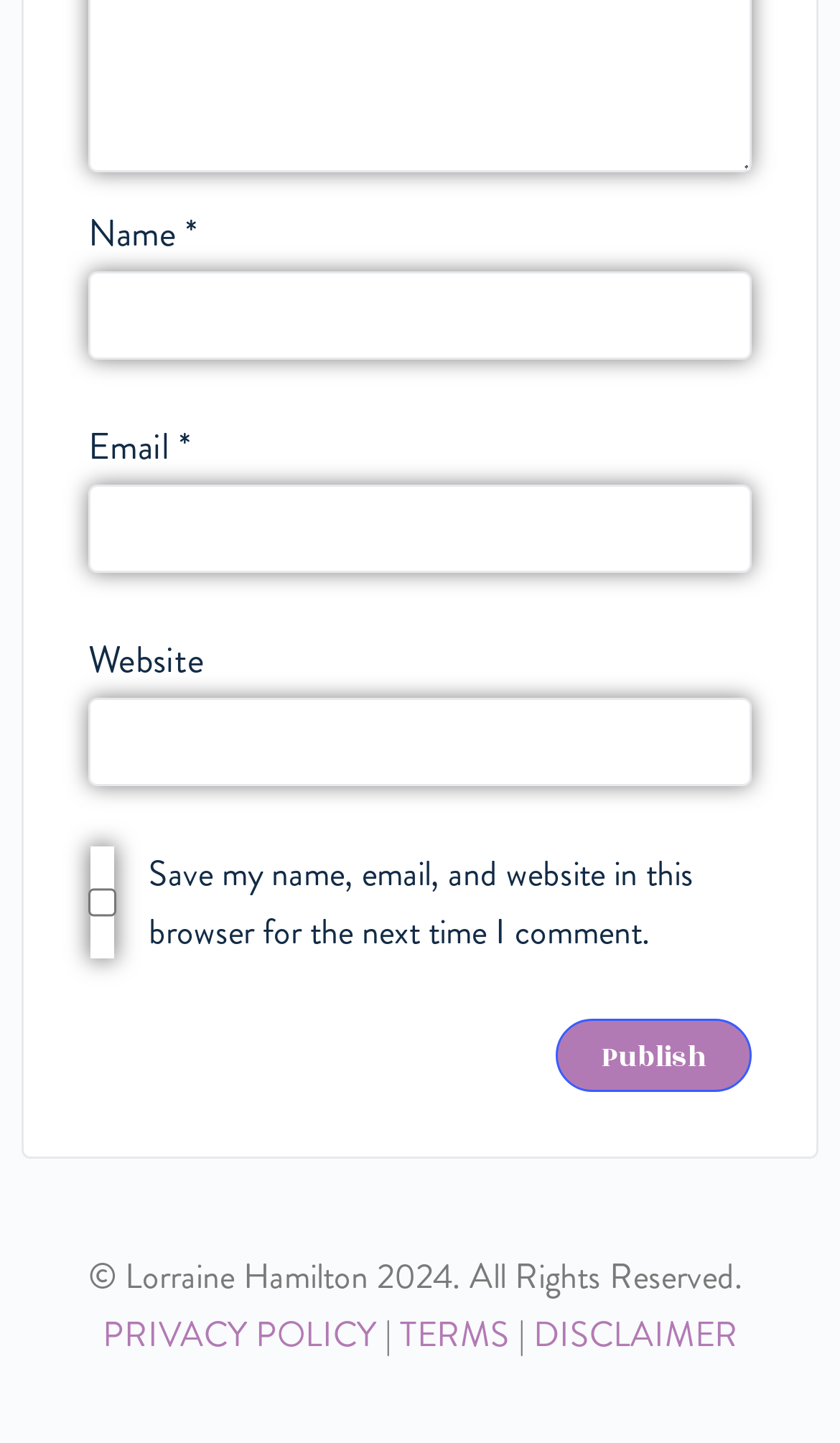Determine the bounding box coordinates of the region that needs to be clicked to achieve the task: "Check the save my information checkbox".

[0.105, 0.586, 0.138, 0.666]